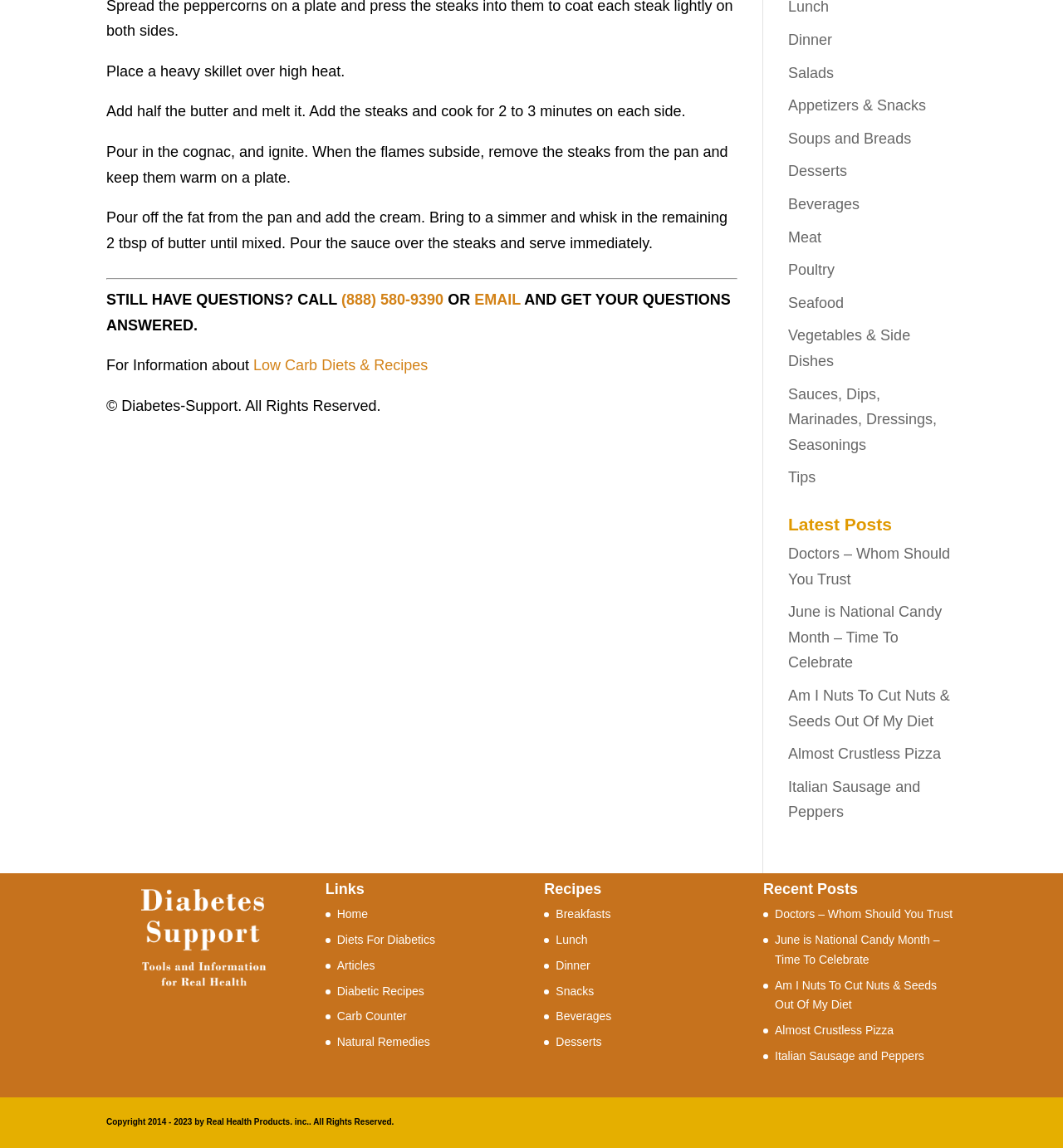Locate the UI element described as follows: "Diabetic Recipes". Return the bounding box coordinates as four float numbers between 0 and 1 in the order [left, top, right, bottom].

[0.317, 0.857, 0.399, 0.869]